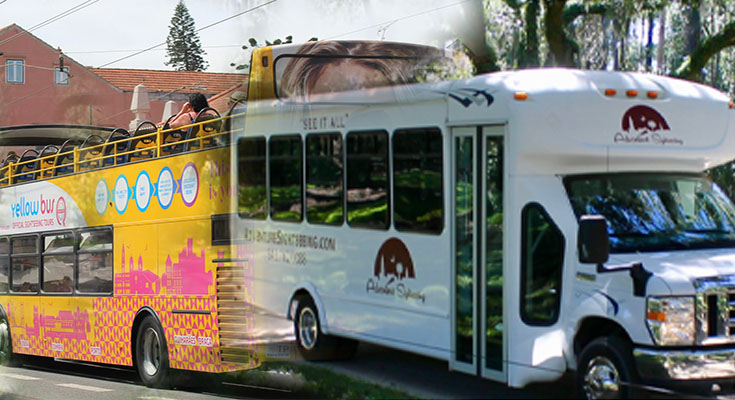What is the purpose of the 'Hop On, Hop Off' sightseeing tours?
Based on the image, answer the question with as much detail as possible.

The caption states that the 'Hop On, Hop Off' sightseeing tours allow visitors to explore attractions at their own pace, implying that the purpose of these tours is to provide flexibility and convenience to tourists.